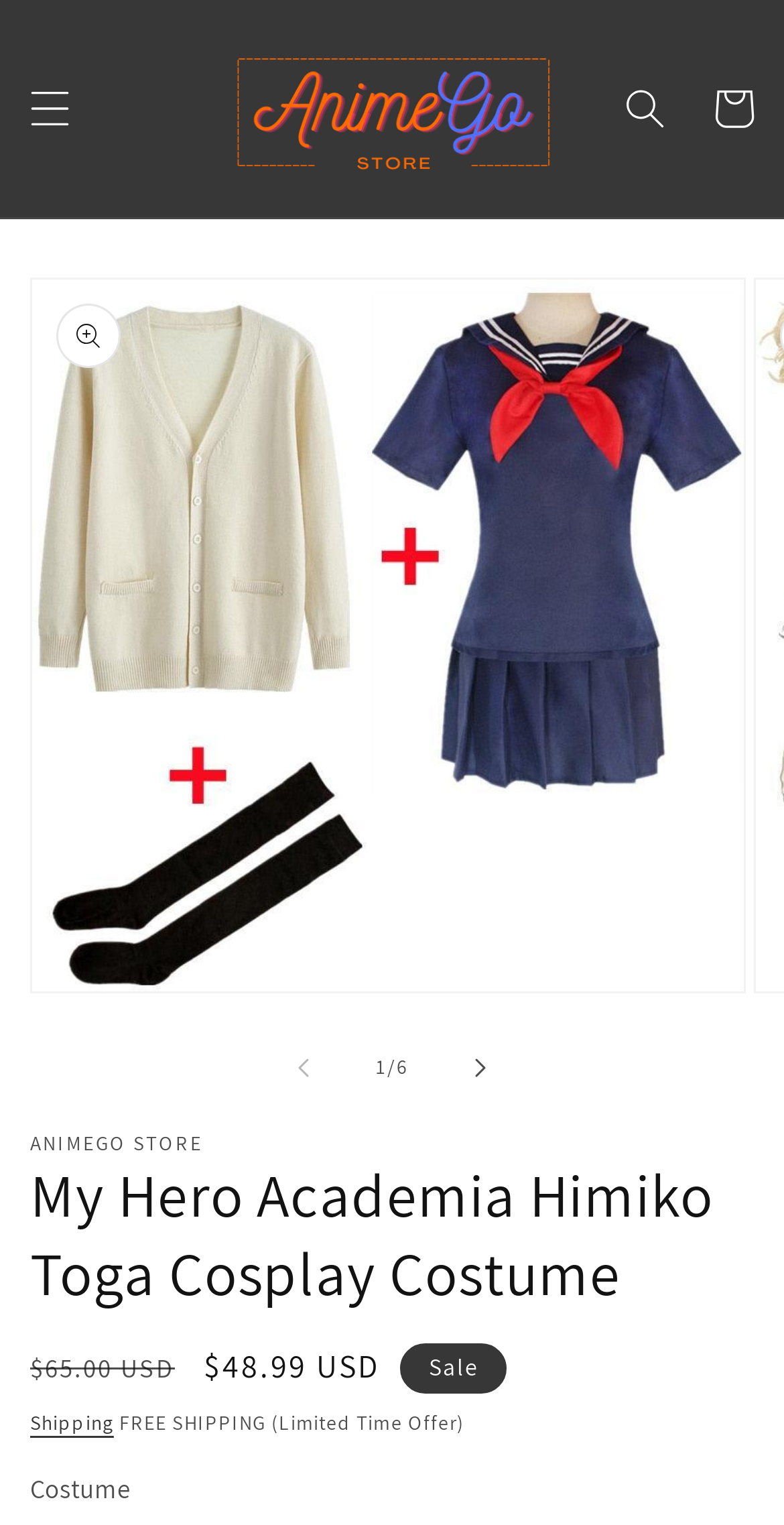Summarize the webpage comprehensively, mentioning all visible components.

The webpage is an e-commerce page for an anime-themed costume store, specifically showcasing the "My Hero Academia Himiko Toga Cosplay Costume". At the top left, there is a menu button labeled "Menu" and a details section. Next to it, there is a link to the "AnimeGo Store" with an accompanying image of the store's logo.

On the top right, there is a search button with a disclosure triangle, a cart link, and a details section. Below these elements, there is a large gallery viewer section that takes up most of the page, displaying an image of the cosplay costume. Within the gallery viewer, there are buttons to slide left and right, and a counter indicating that the current image is the first of a series.

Below the gallery viewer, there is a section with the store's name "ANIMEGO STORE" in bold text, followed by a heading that reads "My Hero Academia Himiko Toga Cosplay Costume". Underneath, there is a section with pricing information, including the regular price, sale price, and a notice about free shipping. There is also a link to shipping information and a notice about the limited-time free shipping offer.

At the very bottom of the page, there are two radio buttons for selecting the type of costume set, with the "Full Set (Short Sleeve)" option being selected by default.